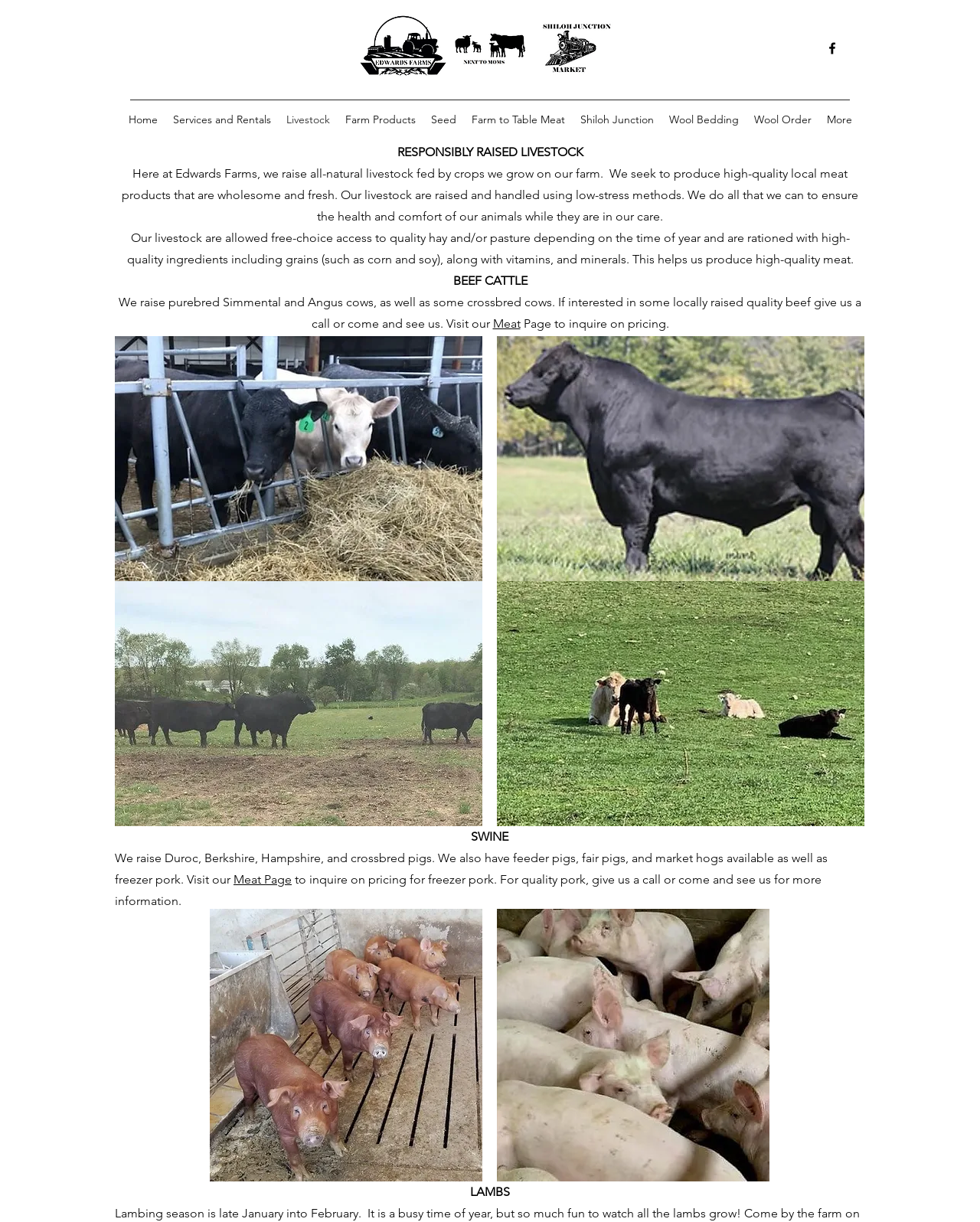Please find the bounding box coordinates of the element that needs to be clicked to perform the following instruction: "Go to the Home page". The bounding box coordinates should be four float numbers between 0 and 1, represented as [left, top, right, bottom].

[0.123, 0.088, 0.168, 0.107]